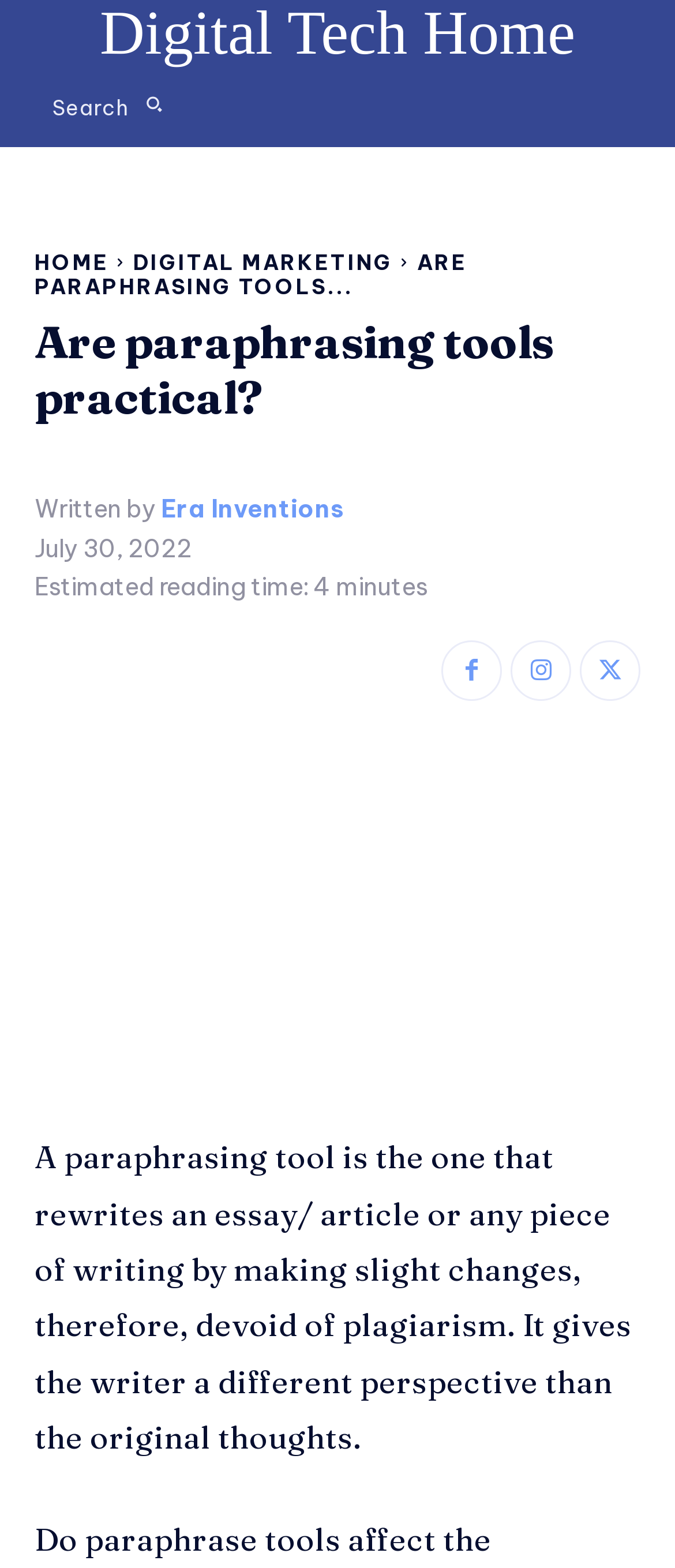Can you find the bounding box coordinates of the area I should click to execute the following instruction: "search"?

[0.051, 0.055, 0.267, 0.082]